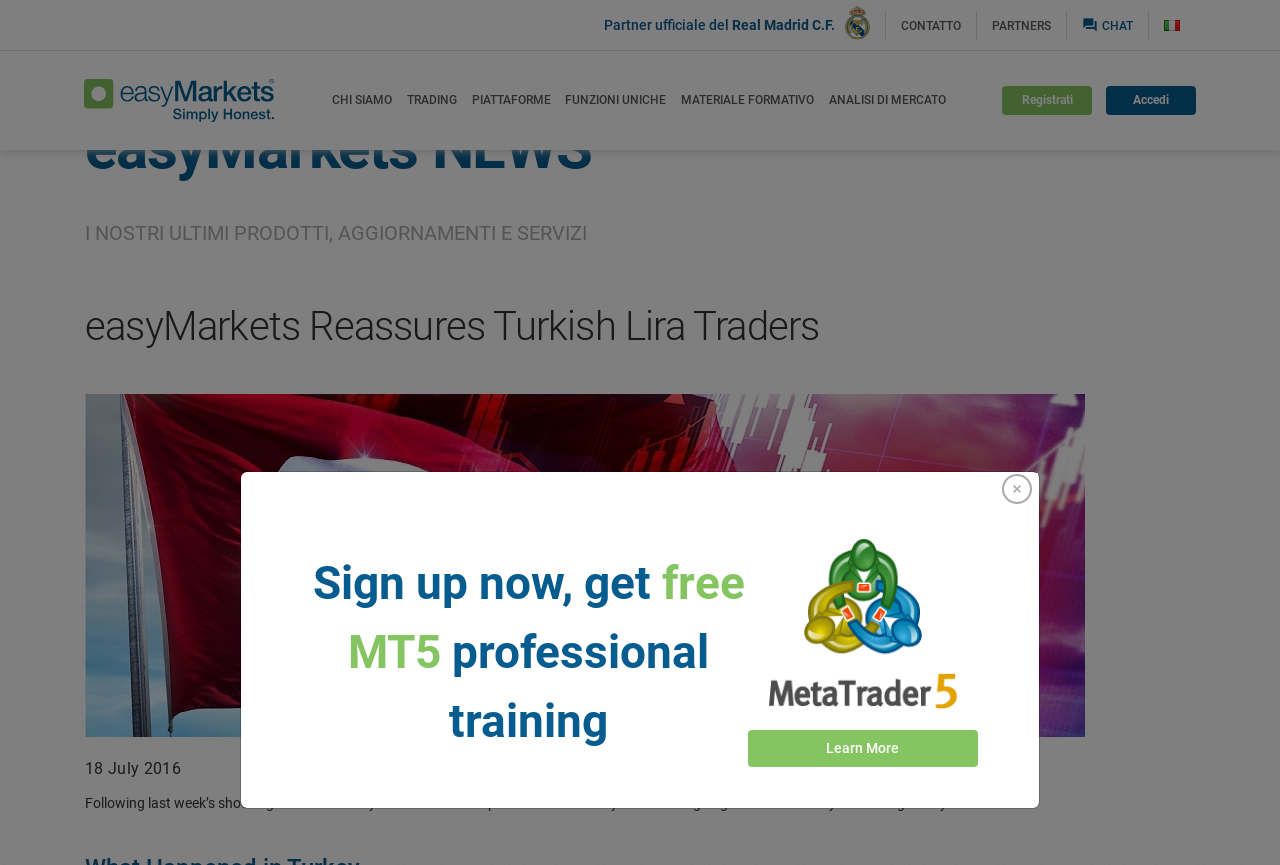Locate the bounding box coordinates of the element to click to perform the following action: 'Read the 'easyMarkets Reassures Turkish Lira Traders' news'. The coordinates should be given as four float values between 0 and 1, in the form of [left, top, right, bottom].

[0.066, 0.347, 0.934, 0.409]